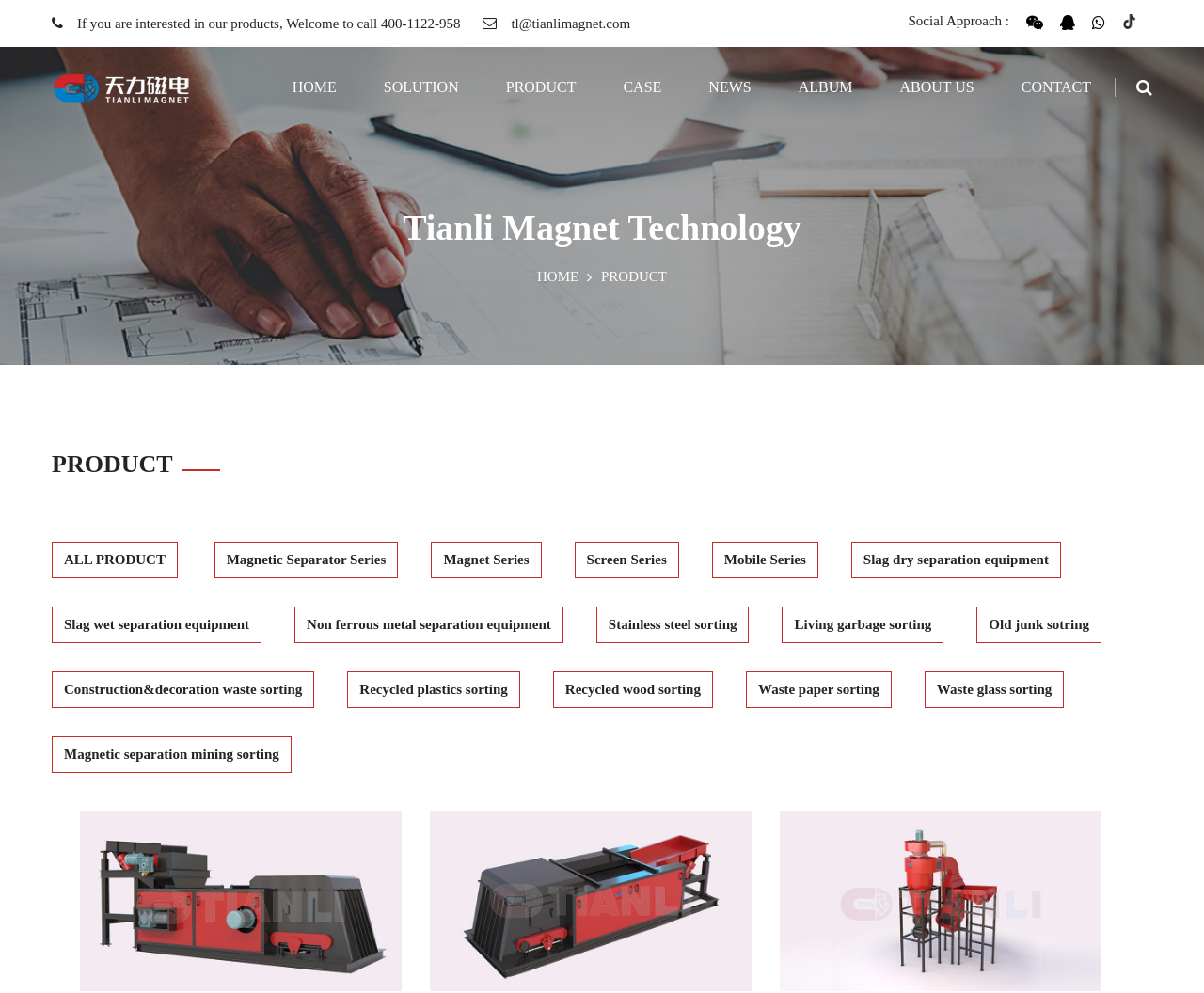Please identify the primary heading of the webpage and give its text content.

Tianli Magnet Technology